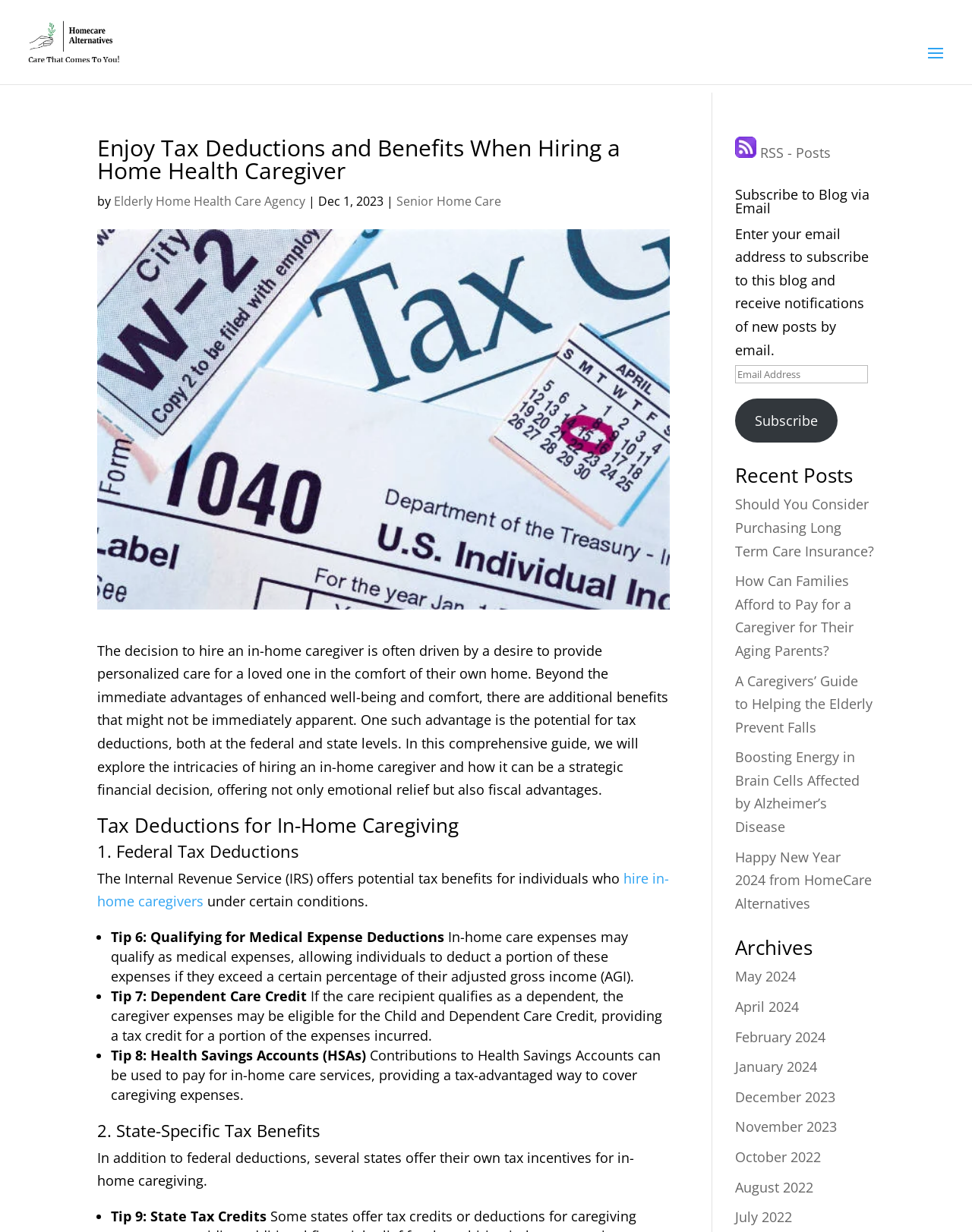How many tips are provided for tax deductions?
Answer the question with as much detail as possible.

The webpage provides a comprehensive guide to tax deductions for in-home caregiving, and within the section 'Tax Deductions for In-Home Caregiving', there are 8 tips listed, each with a bullet point and a brief description.